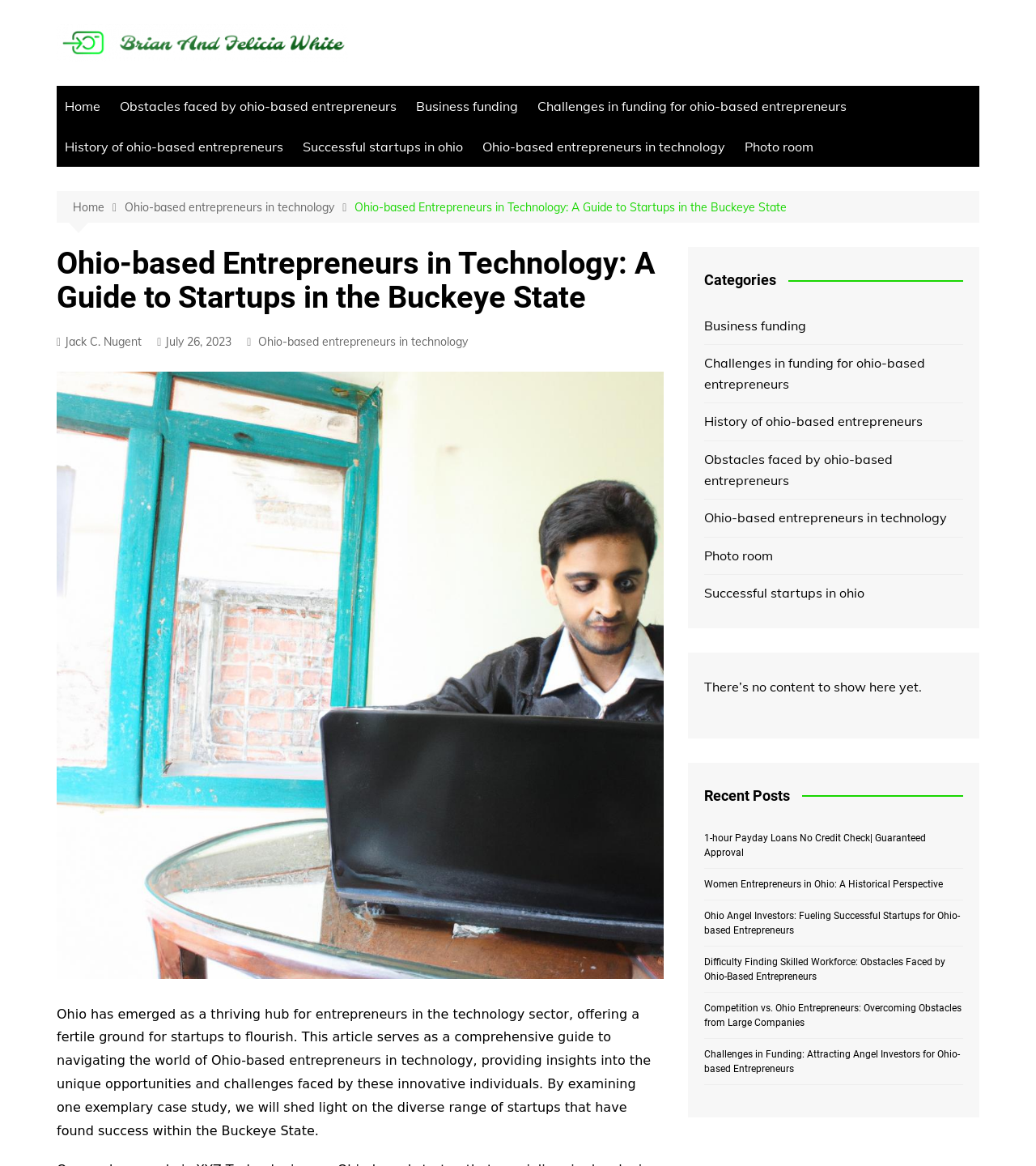What is the category of the link 'Business funding'?
Answer with a single word or short phrase according to what you see in the image.

Business funding